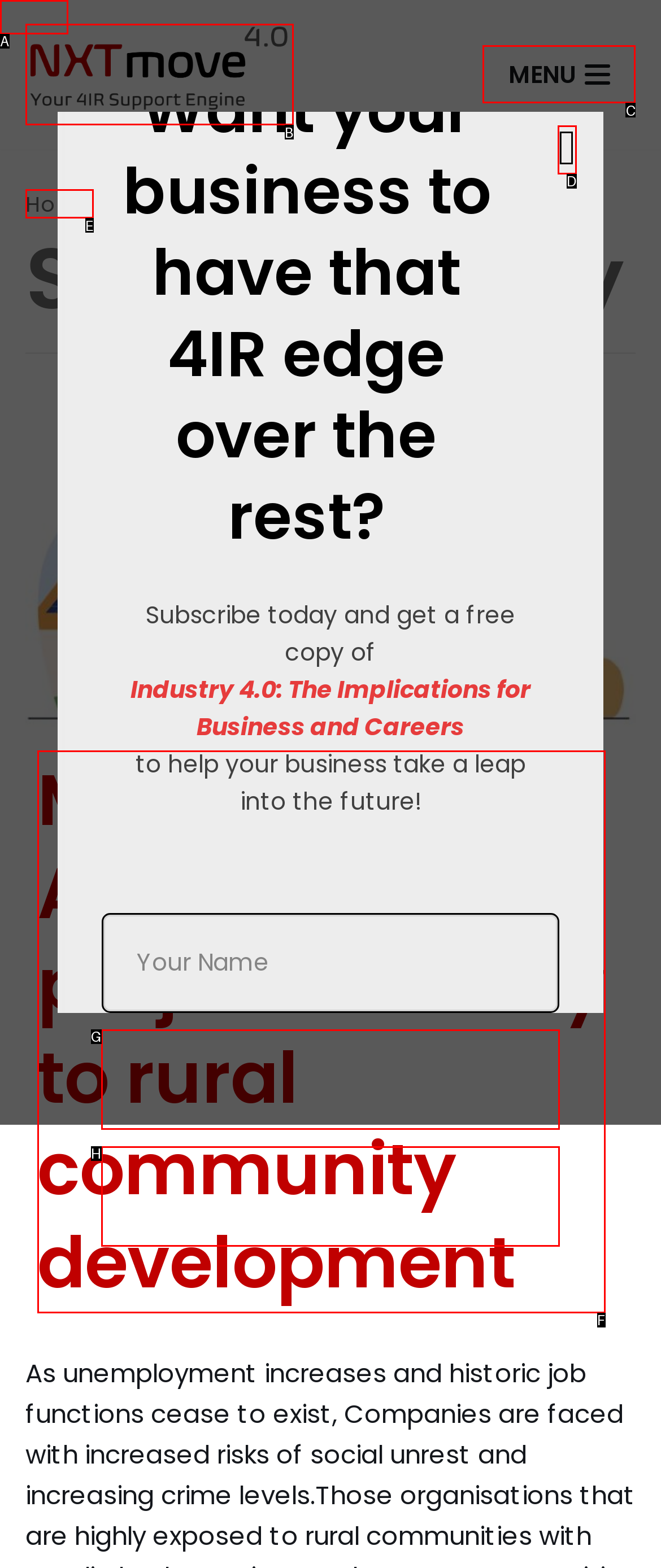Select the letter of the UI element you need to click to complete this task: Click the close button.

D